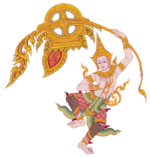Provide a one-word or short-phrase answer to the question:
What colors are prominent in the figure's clothing?

Gold, red, and green